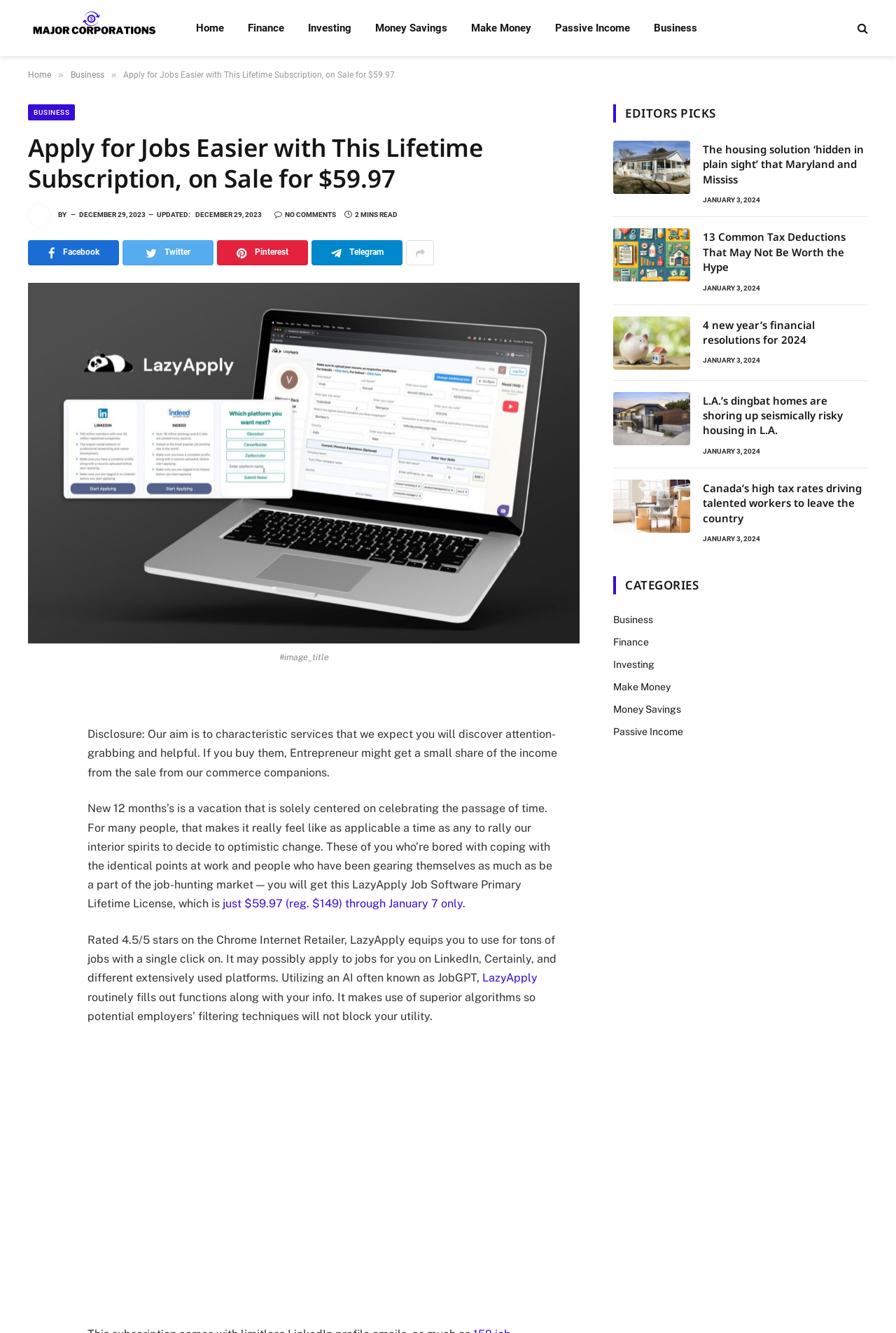Deliver a detailed narrative of the webpage's visual and textual elements.

This webpage appears to be a news article or blog post from Entrepreneur, a business and finance publication. At the top of the page, there is a navigation menu with links to various sections, including "Home", "Finance", "Investing", and "Business". Below the navigation menu, there is a large heading that reads "Apply for Jobs Easier with This Lifetime Subscription, on Sale for $59.97".

To the left of the heading, there is a small image and a link to "majorcorporations". Below the heading, there is a brief summary of the article, which discusses a job application tool called LazyApply that can help users apply for jobs with a single click. The tool uses AI to fill out job applications and has received positive reviews.

On the right side of the page, there are social media links and a "Share" button. Below the article summary, there is a disclosure statement that explains how Entrepreneur may earn a commission from sales made through affiliate links on the site.

The main content of the article is divided into several sections. The first section discusses the benefits of using LazyApply, including its ability to apply to jobs on LinkedIn and other platforms. The second section provides more information about the tool, including its rating and features.

Below the main article, there is a section called "EDITORS PICKS" that features several other news articles or blog posts on various topics, including housing, taxes, and finance. Each article has a heading, a brief summary, and a link to read more.

At the bottom of the page, there is a category menu with links to various topics, including "Business" and "Finance".